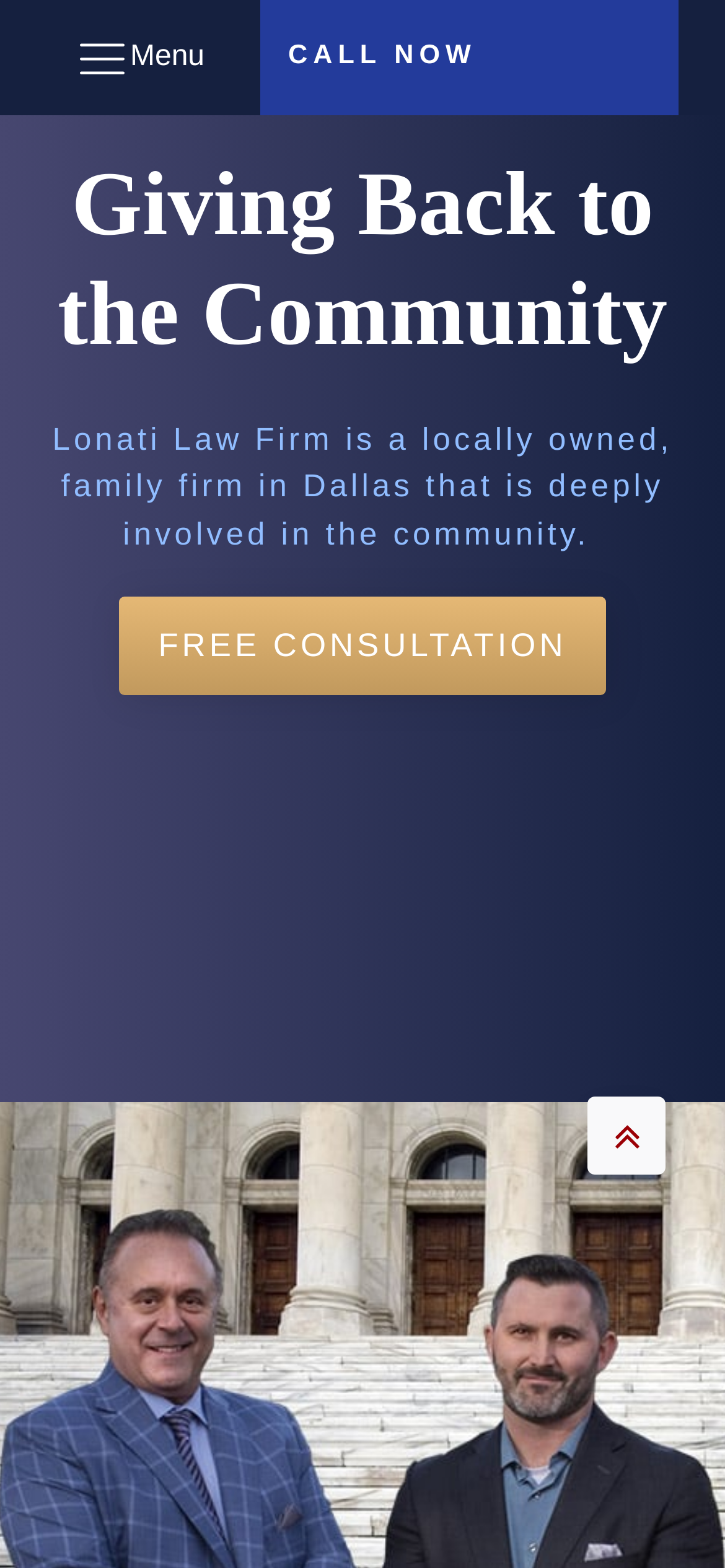What is the purpose of the law firm?
Analyze the image and deliver a detailed answer to the question.

I inferred the purpose of the law firm by reading the static text element that says 'Lonati Law Firm is a locally owned, family firm in Dallas that is deeply involved in the community.' which suggests that the law firm is involved in the community and wants to positively impact lives.